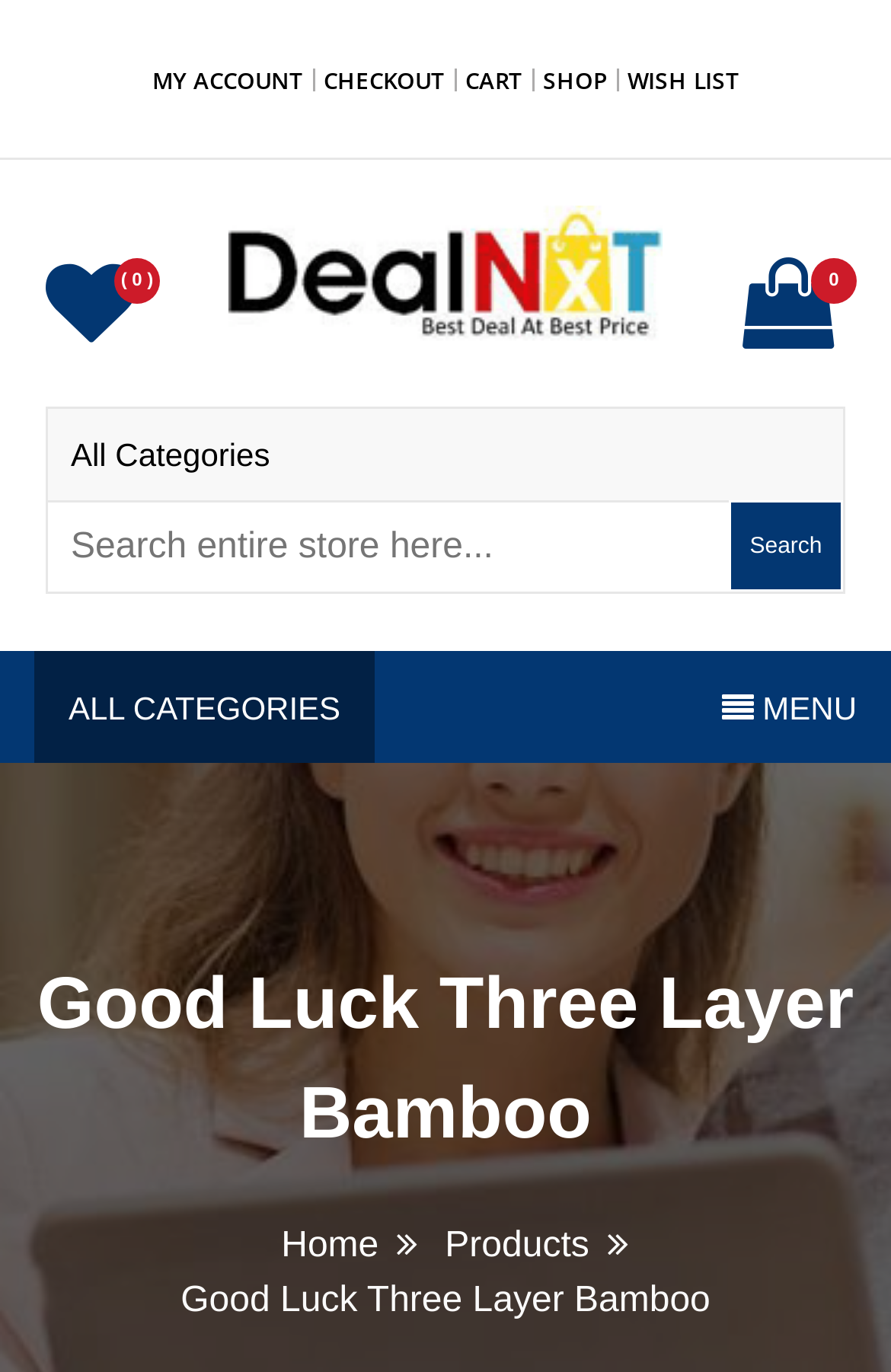Using the information shown in the image, answer the question with as much detail as possible: How many links are in the top navigation bar?

I found the answer by looking at the link elements with IDs 949, 950, 951, 952, and 953 which are all located at the top of the webpage, suggesting they are part of the top navigation bar.